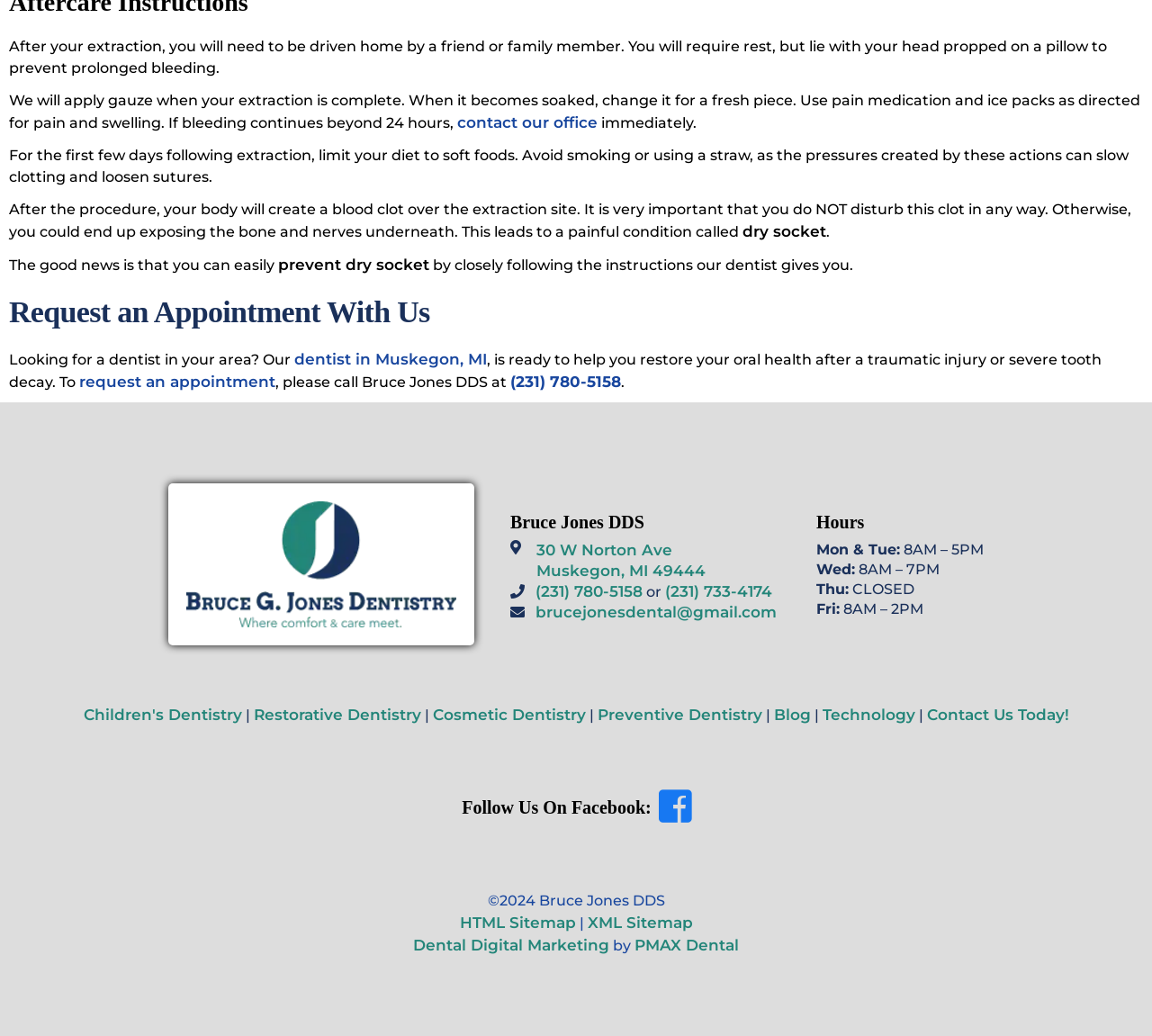Provide the bounding box for the UI element matching this description: "Centraal Zwitserland".

None